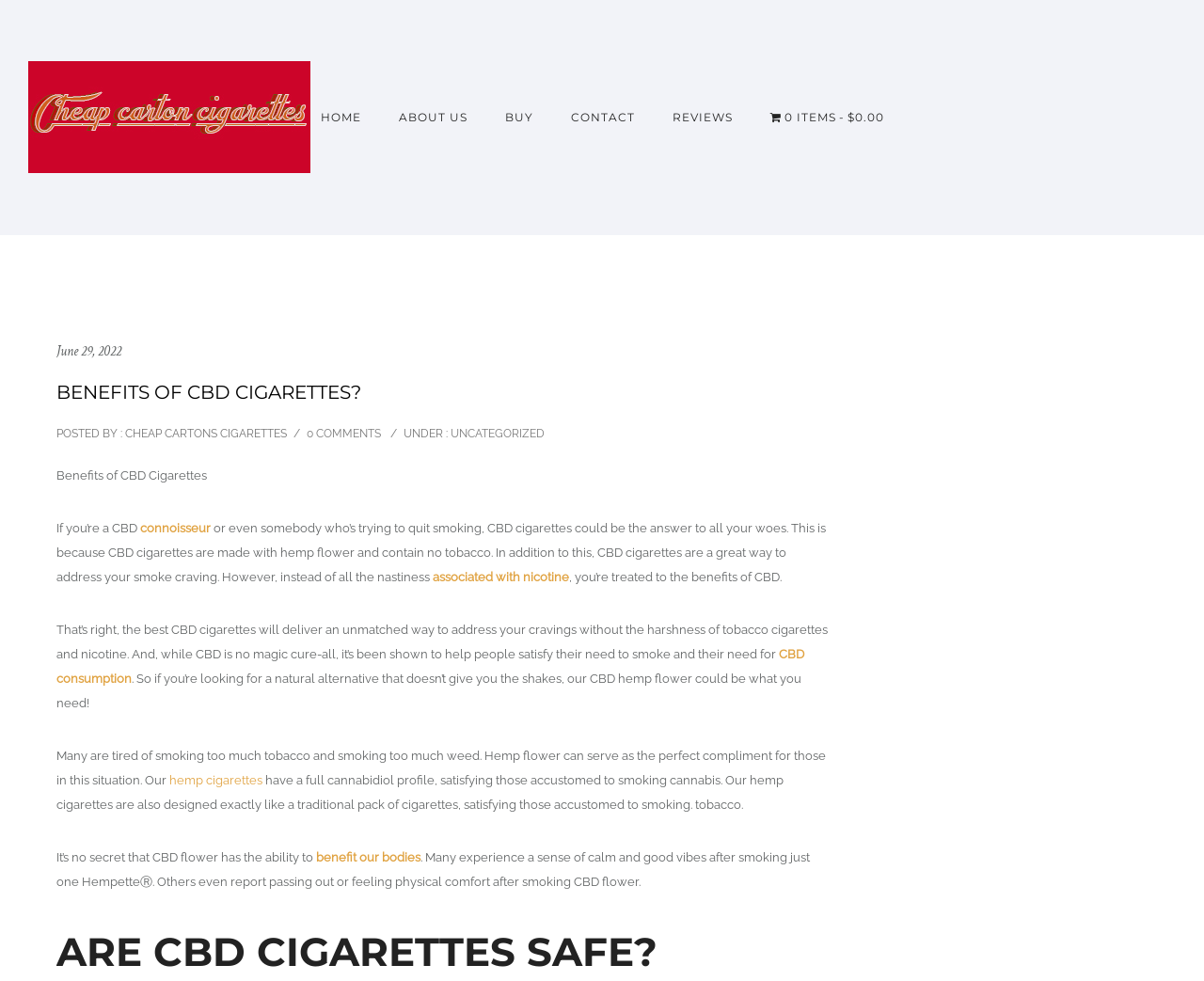Locate the bounding box coordinates of the clickable part needed for the task: "Follow Qurious on Instagram".

None